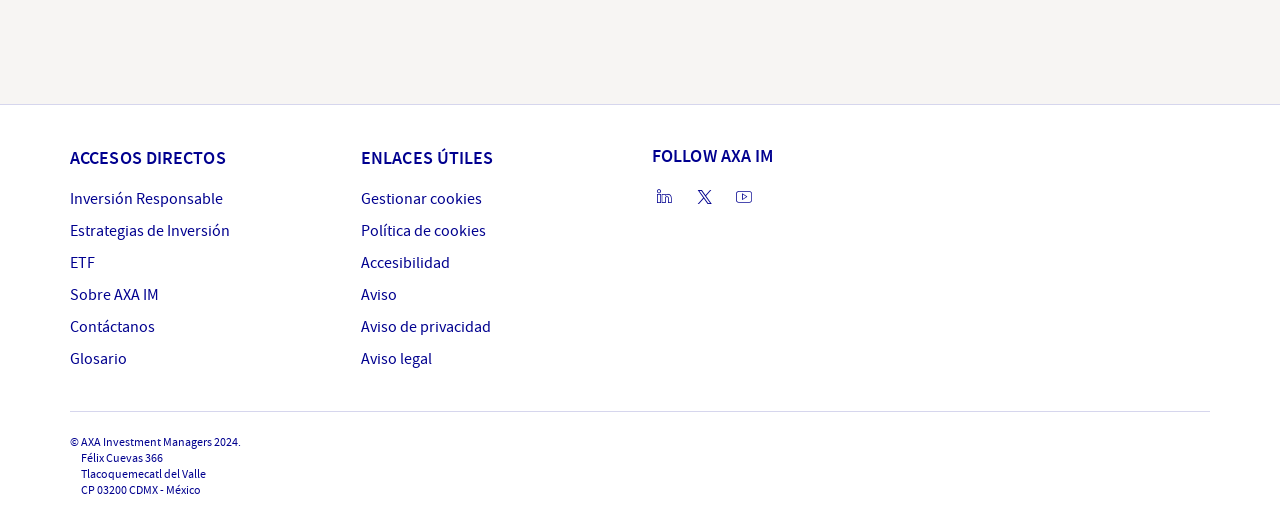Locate the bounding box coordinates of the element that should be clicked to fulfill the instruction: "Learn about ETF".

[0.055, 0.48, 0.074, 0.526]